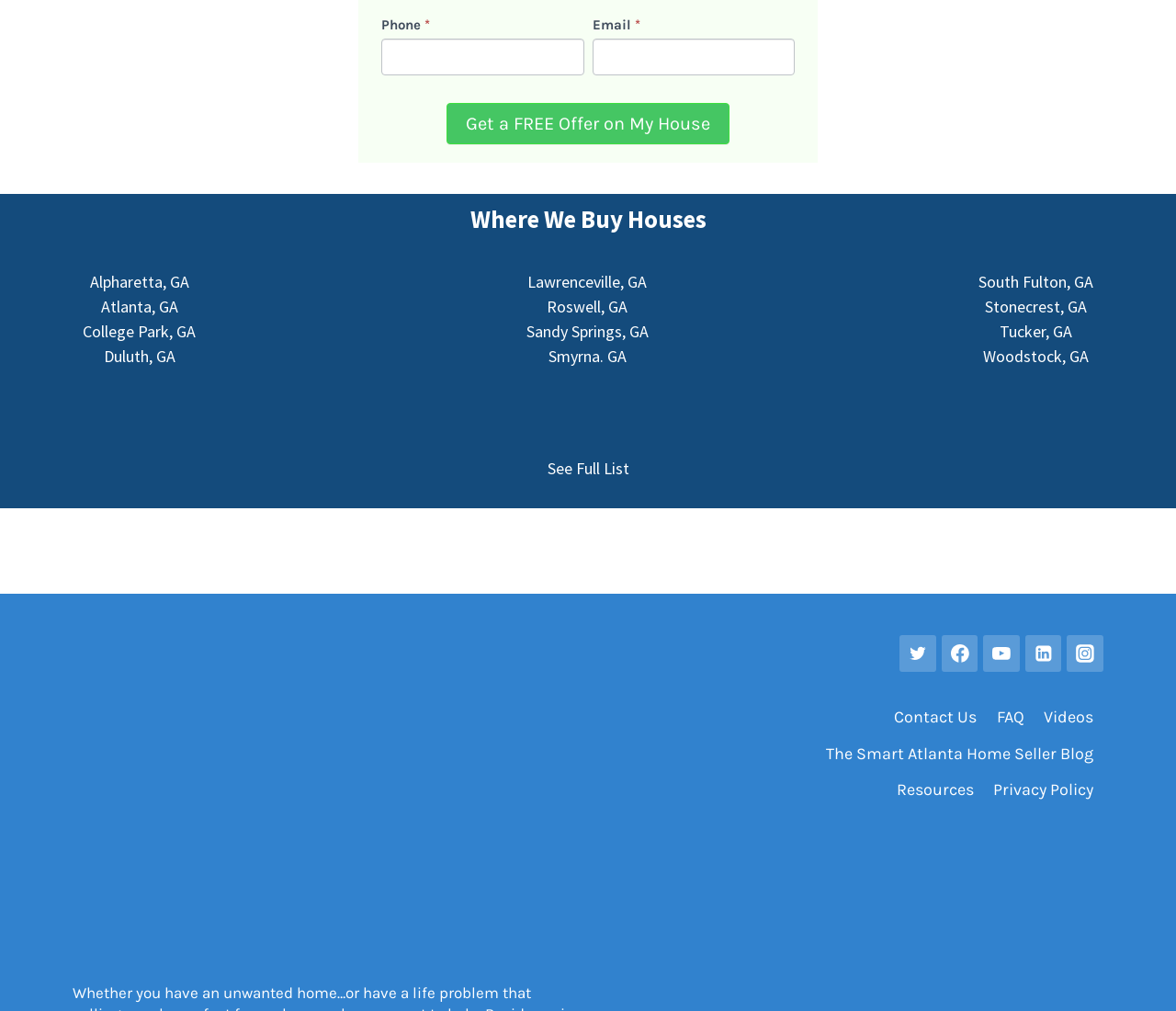Determine the bounding box coordinates (top-left x, top-left y, bottom-right x, bottom-right y) of the UI element described in the following text: Atlanta, GA

[0.086, 0.292, 0.151, 0.313]